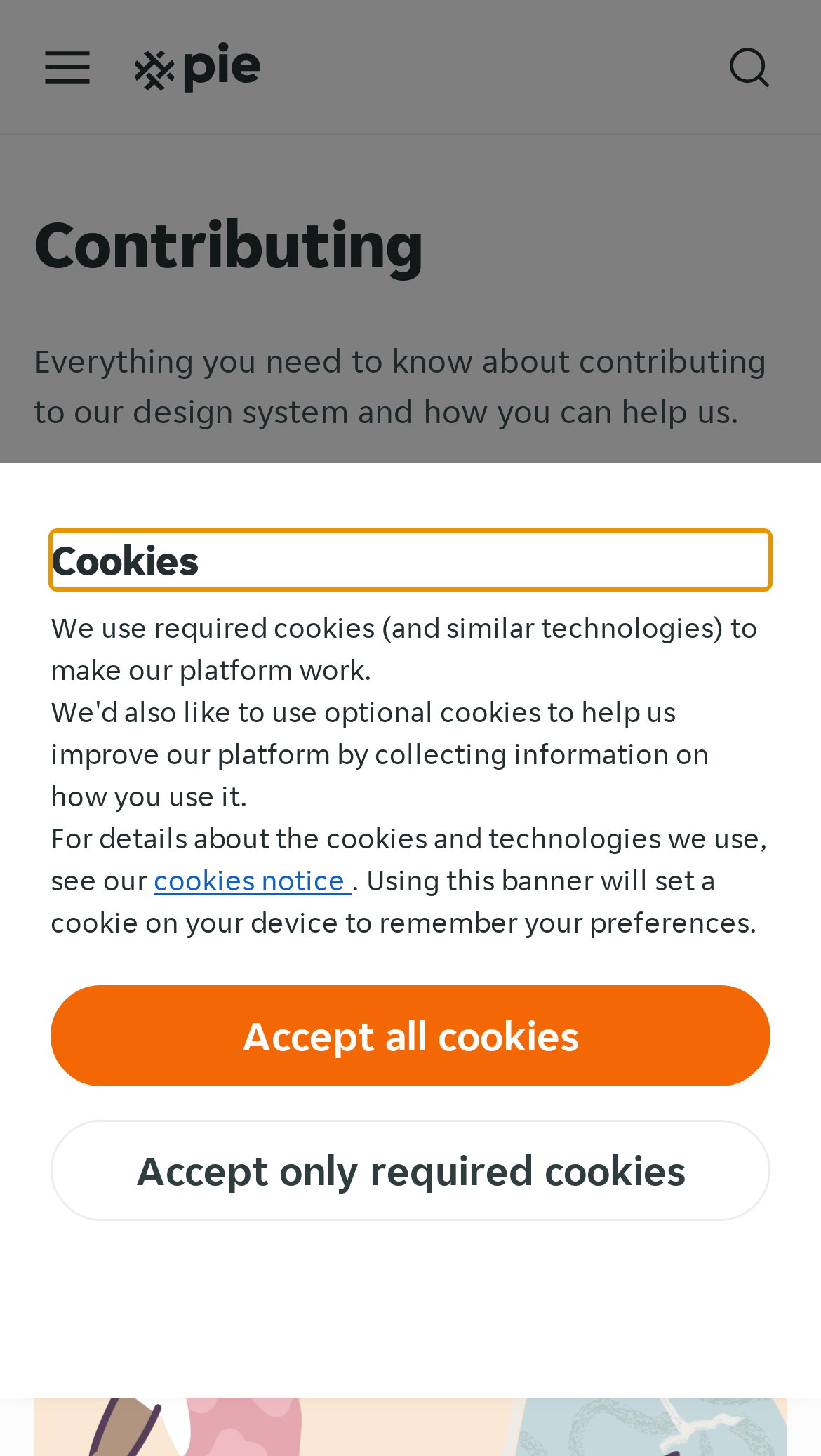What is the purpose of the PIE design system?
Can you offer a detailed and complete answer to this question?

Based on the webpage, the PIE design system is used to power all products of Just Eat Takeaway.com, as indicated by the meta description. This suggests that the PIE design system is a crucial component of the company's product development.